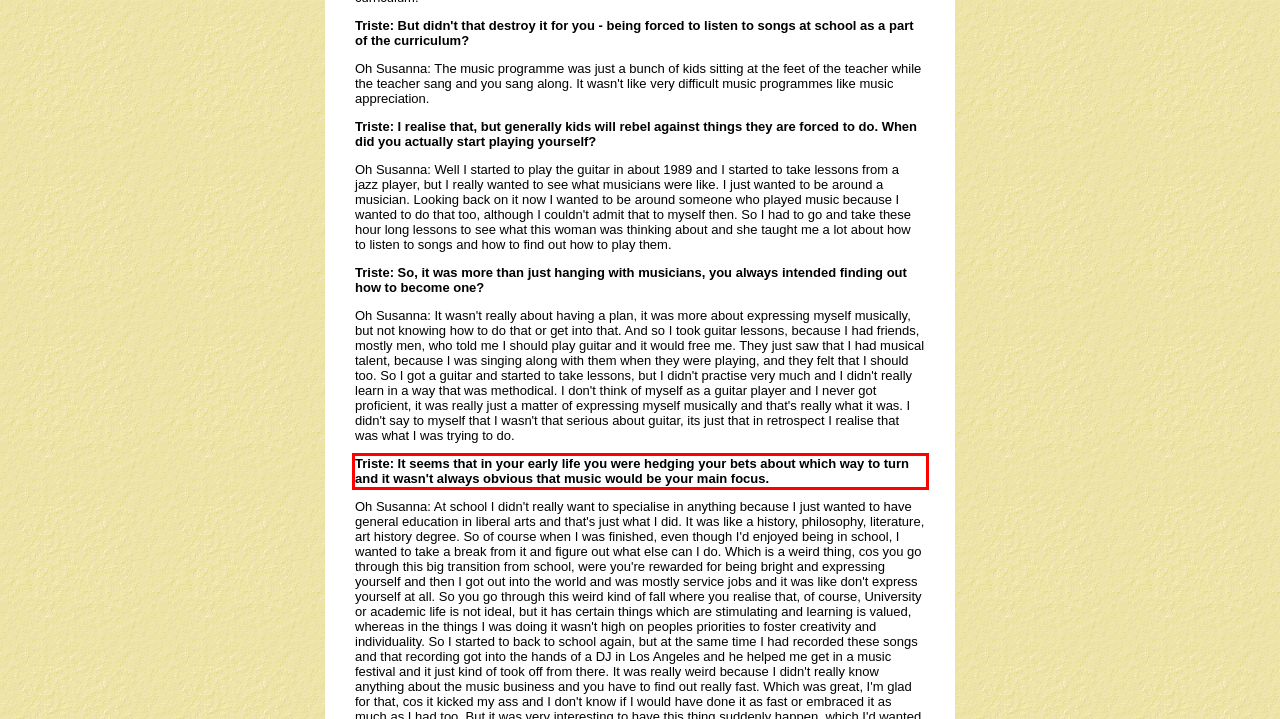Given the screenshot of a webpage, identify the red rectangle bounding box and recognize the text content inside it, generating the extracted text.

Triste: It seems that in your early life you were hedging your bets about which way to turn and it wasn't always obvious that music would be your main focus.